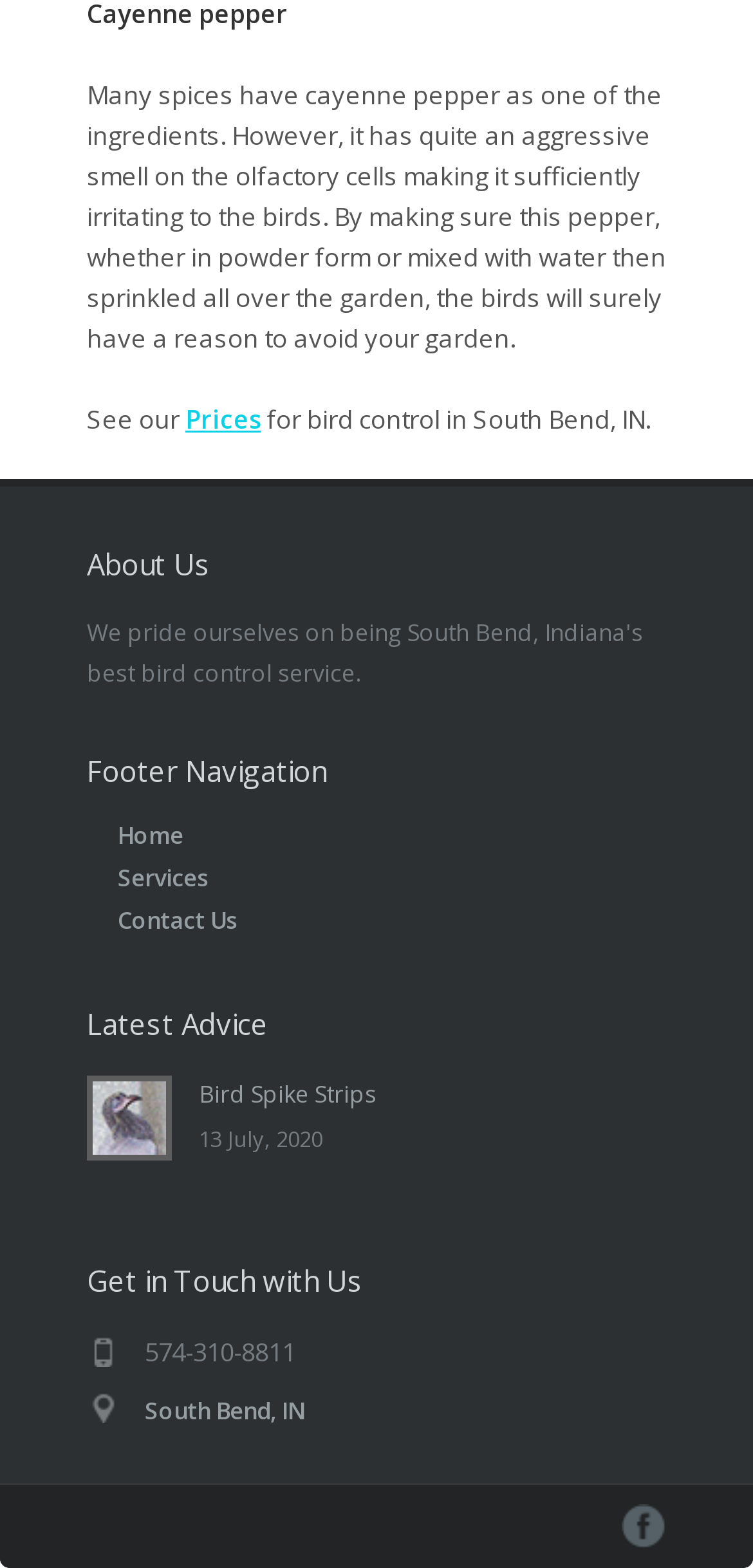Please identify the bounding box coordinates of the element that needs to be clicked to perform the following instruction: "Read more about John Rosenberg".

None